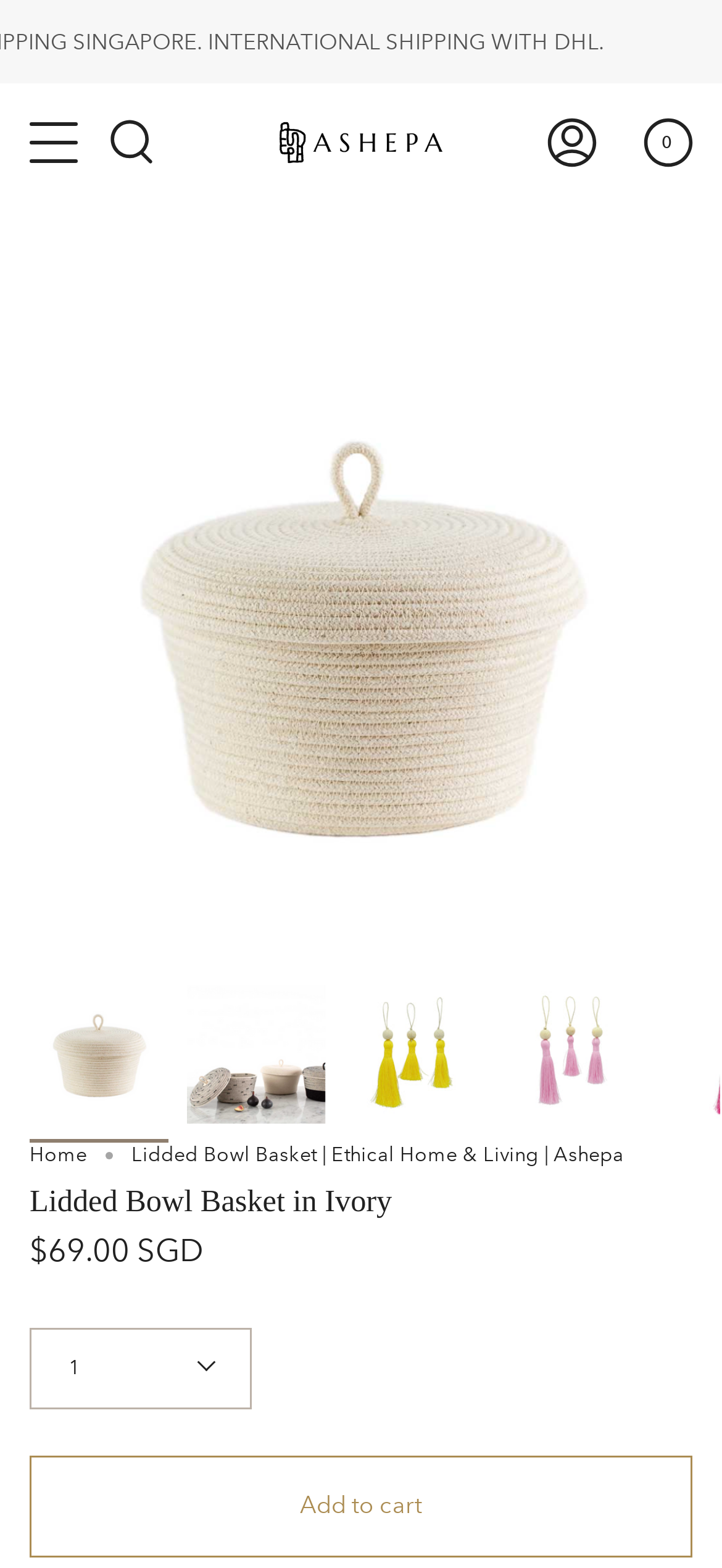Predict the bounding box for the UI component with the following description: "aria-label="Lidded Bowl Basket in Ivory"".

[0.259, 0.628, 0.451, 0.717]